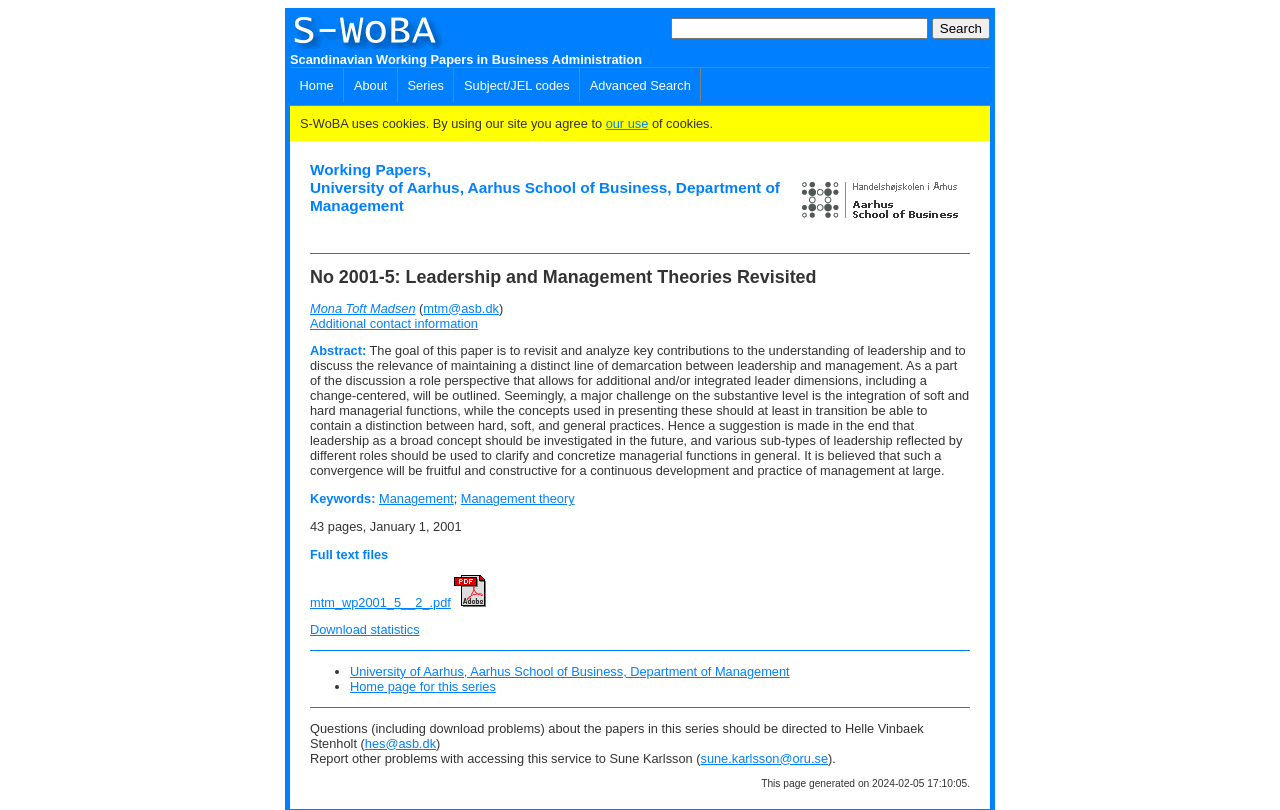Given the description of the UI element: "Mona Toft Madsen", predict the bounding box coordinates in the form of [left, top, right, bottom], with each value being a float between 0 and 1.

[0.242, 0.371, 0.325, 0.39]